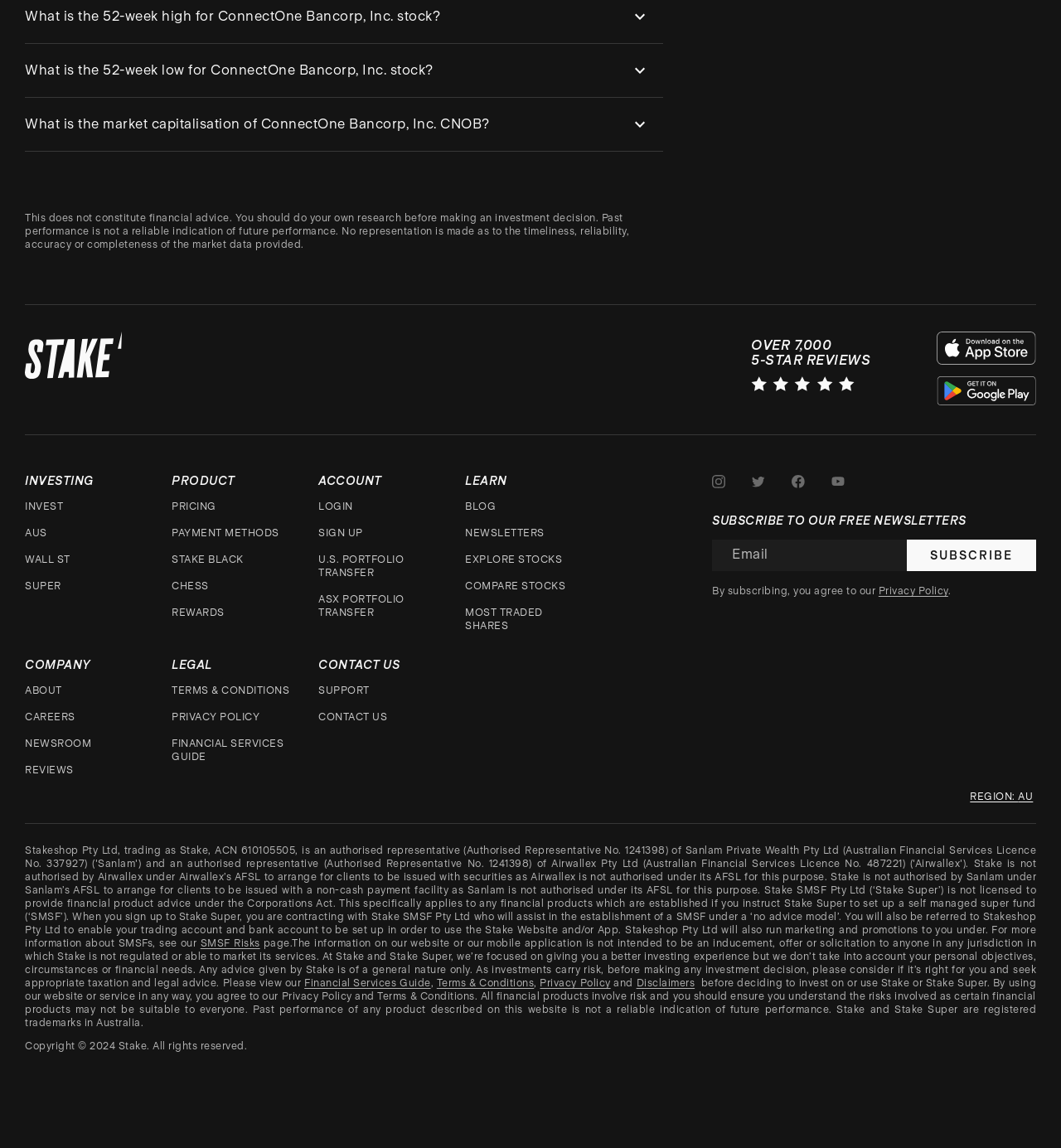Provide the bounding box coordinates, formatted as (top-left x, top-left y, bottom-right x, bottom-right y), with all values being floating point numbers between 0 and 1. Identify the bounding box of the UI element that matches the description: parent_node: Email aria-describedby=":Rl6dabail7m:-helper-text" name="email"

[0.671, 0.464, 0.855, 0.503]